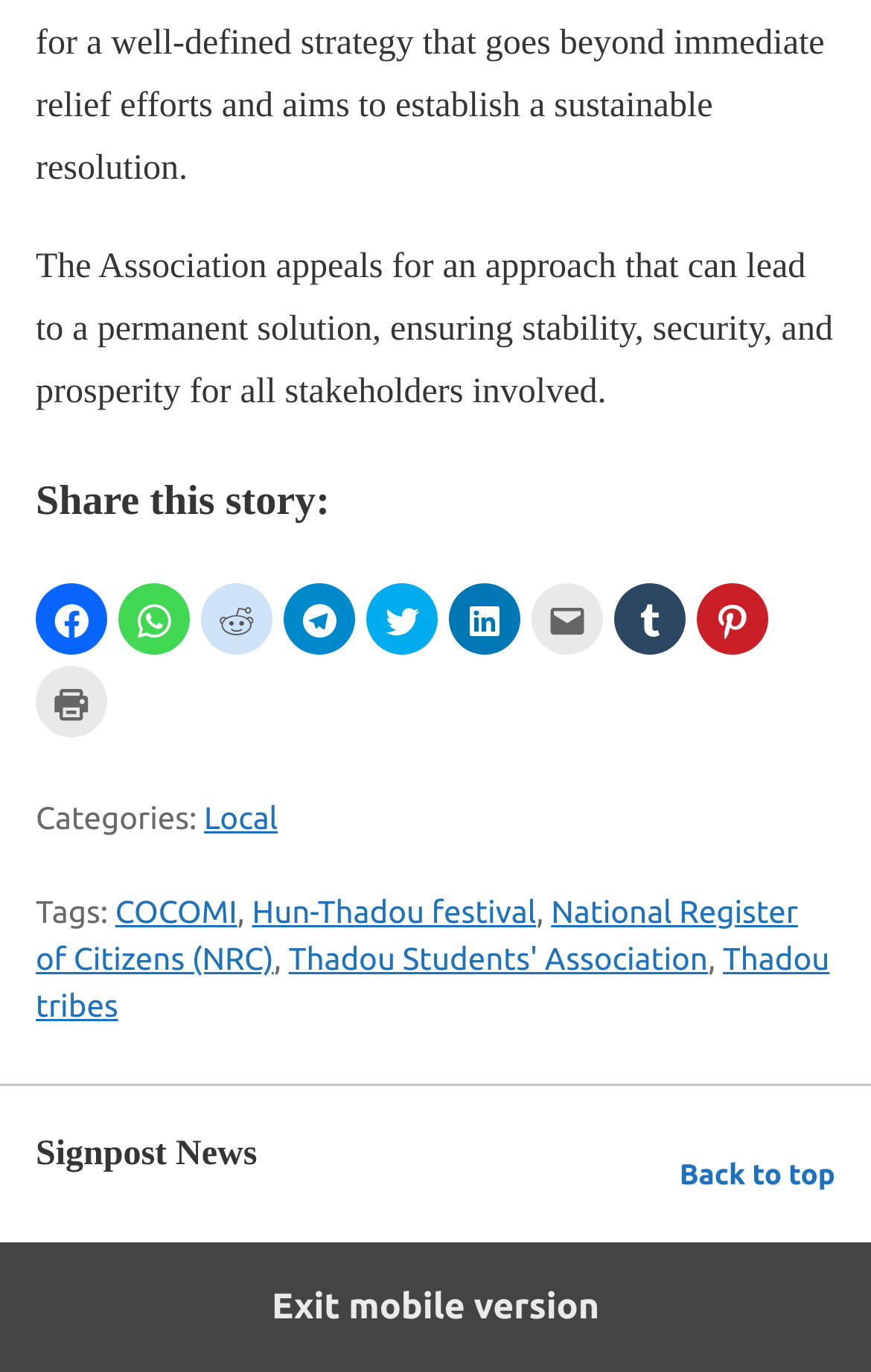Kindly determine the bounding box coordinates for the area that needs to be clicked to execute this instruction: "Share this story on Facebook".

[0.041, 0.424, 0.123, 0.476]